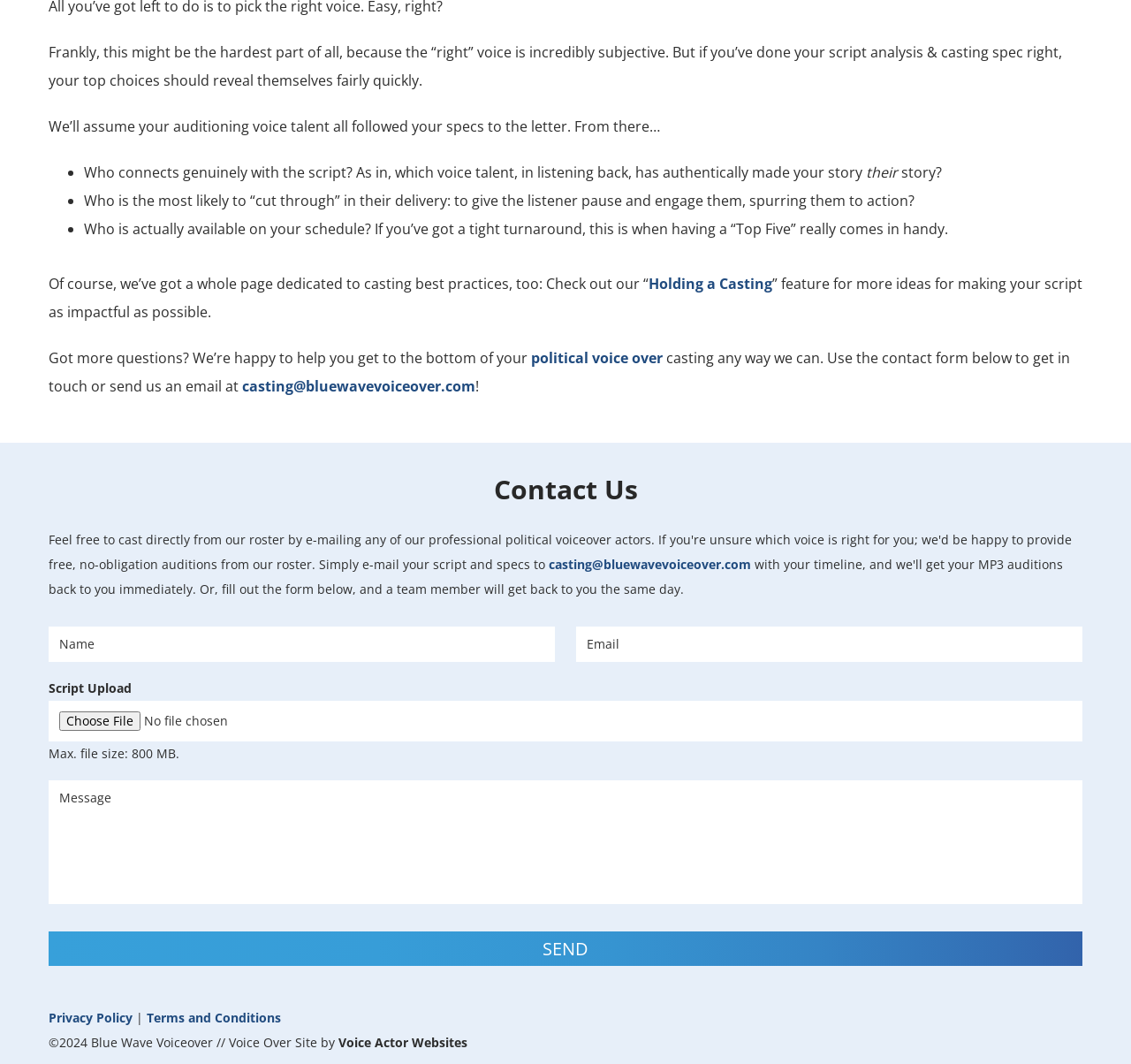What is the theme of the webpage?
Carefully examine the image and provide a detailed answer to the question.

The webpage appears to be focused on voiceover casting, as evidenced by the text discussing script analysis, casting best practices, and the presence of a 'Script Upload' button. The links and text also suggest that the webpage is related to a voiceover casting service or company.